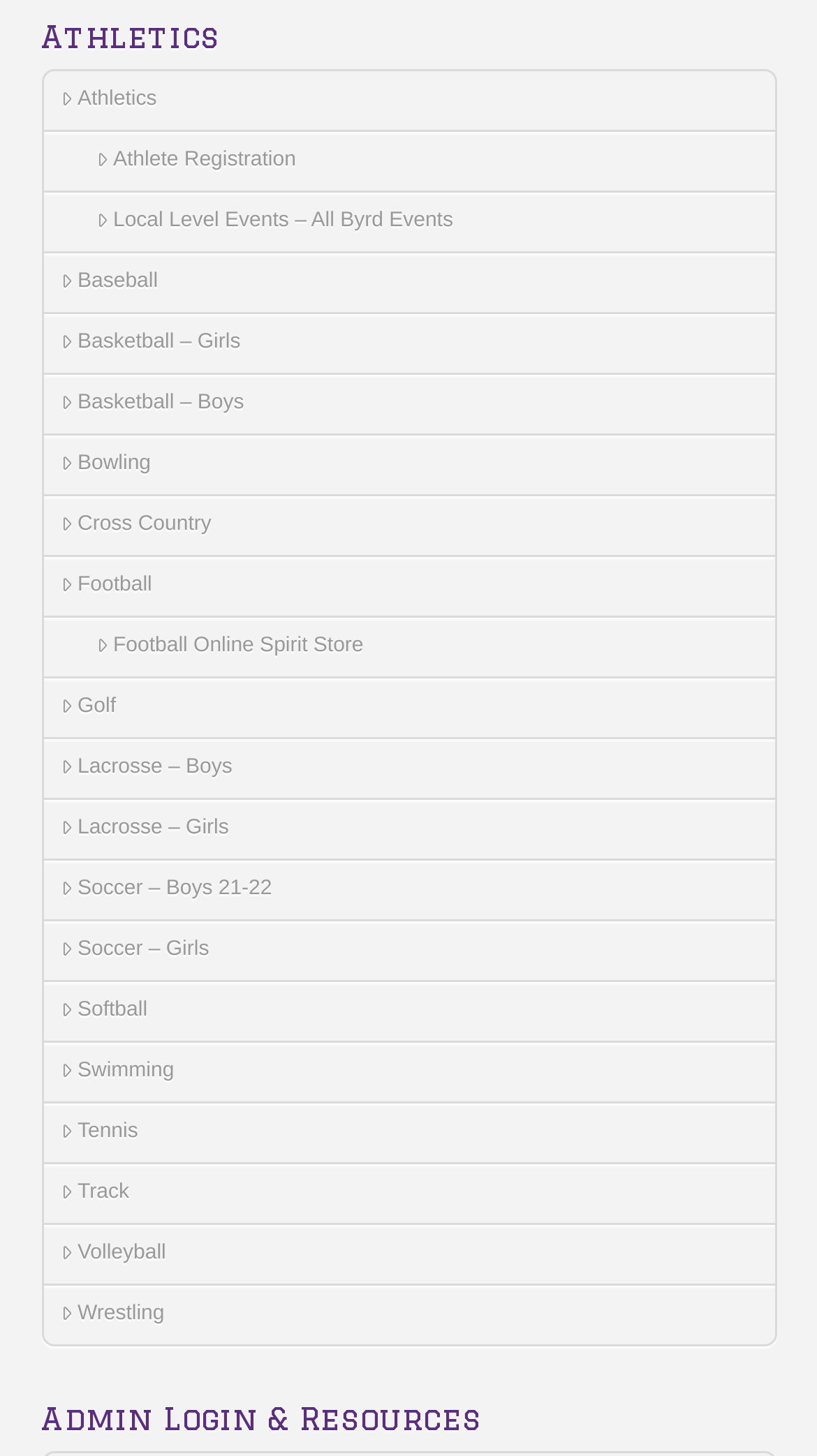How many levels of events are listed?
Based on the image content, provide your answer in one word or a short phrase.

1